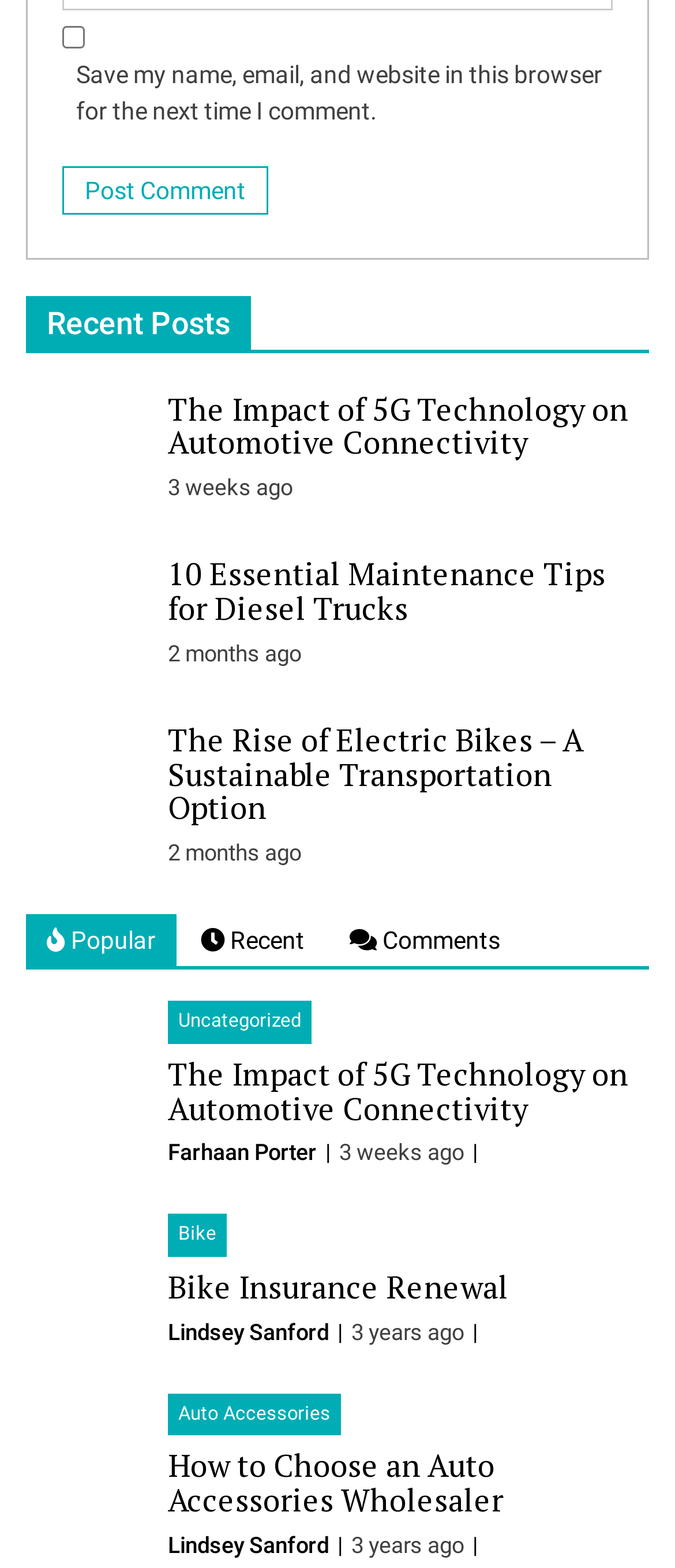Reply to the question with a single word or phrase:
How many tabs are available in the tablist?

3